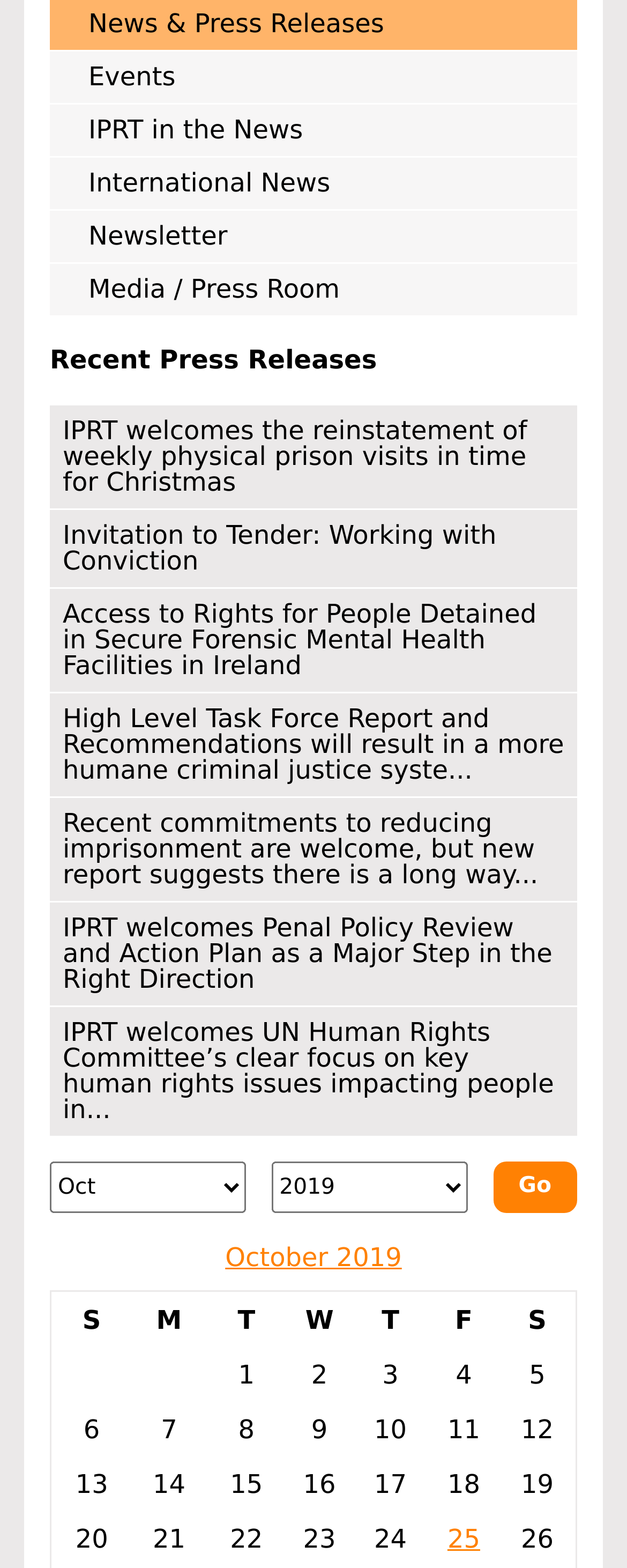What is the purpose of the comboboxes?
Refer to the image and provide a one-word or short phrase answer.

Selecting a month